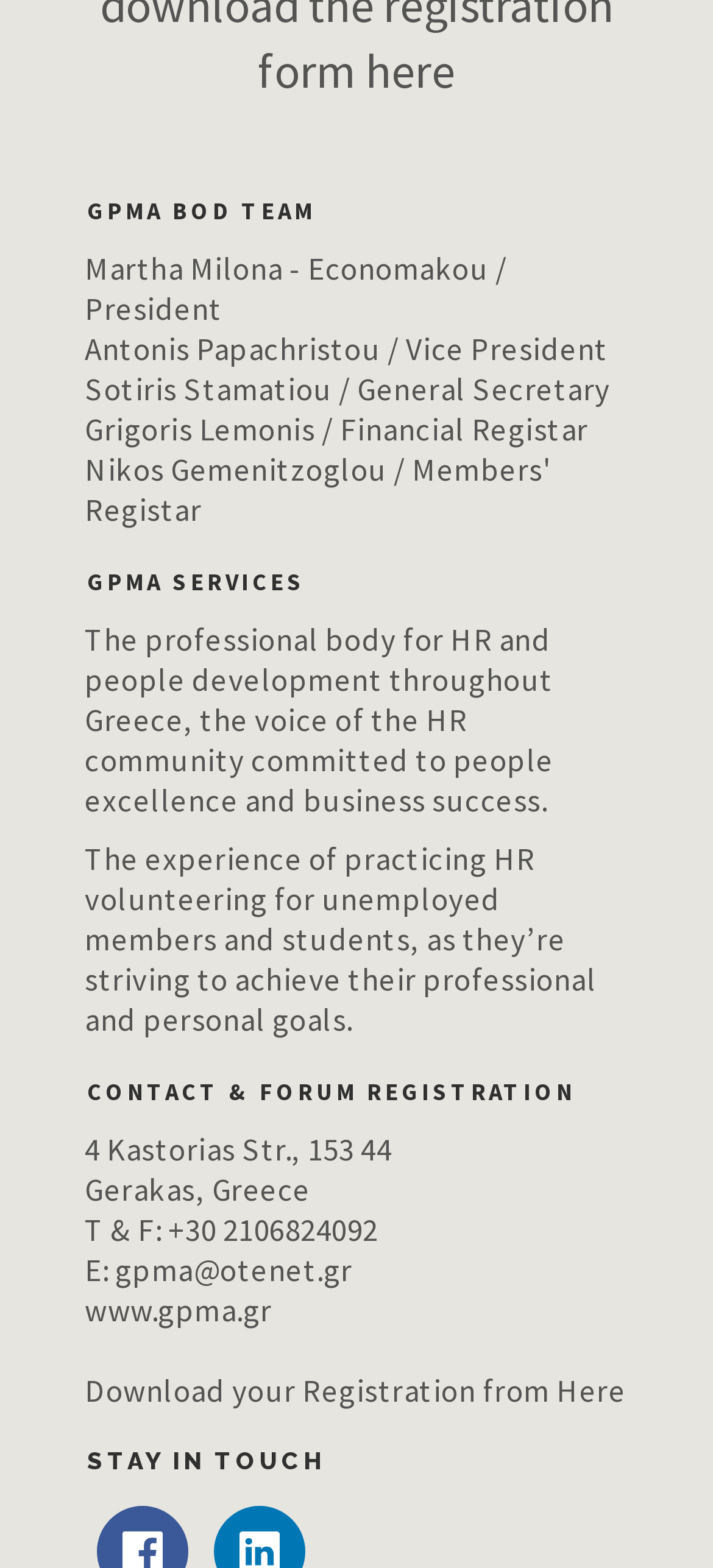Please specify the bounding box coordinates in the format (top-left x, top-left y, bottom-right x, bottom-right y), with values ranging from 0 to 1. Identify the bounding box for the UI component described as follows: Antonis Papachristou / Vice President

[0.119, 0.209, 0.854, 0.235]